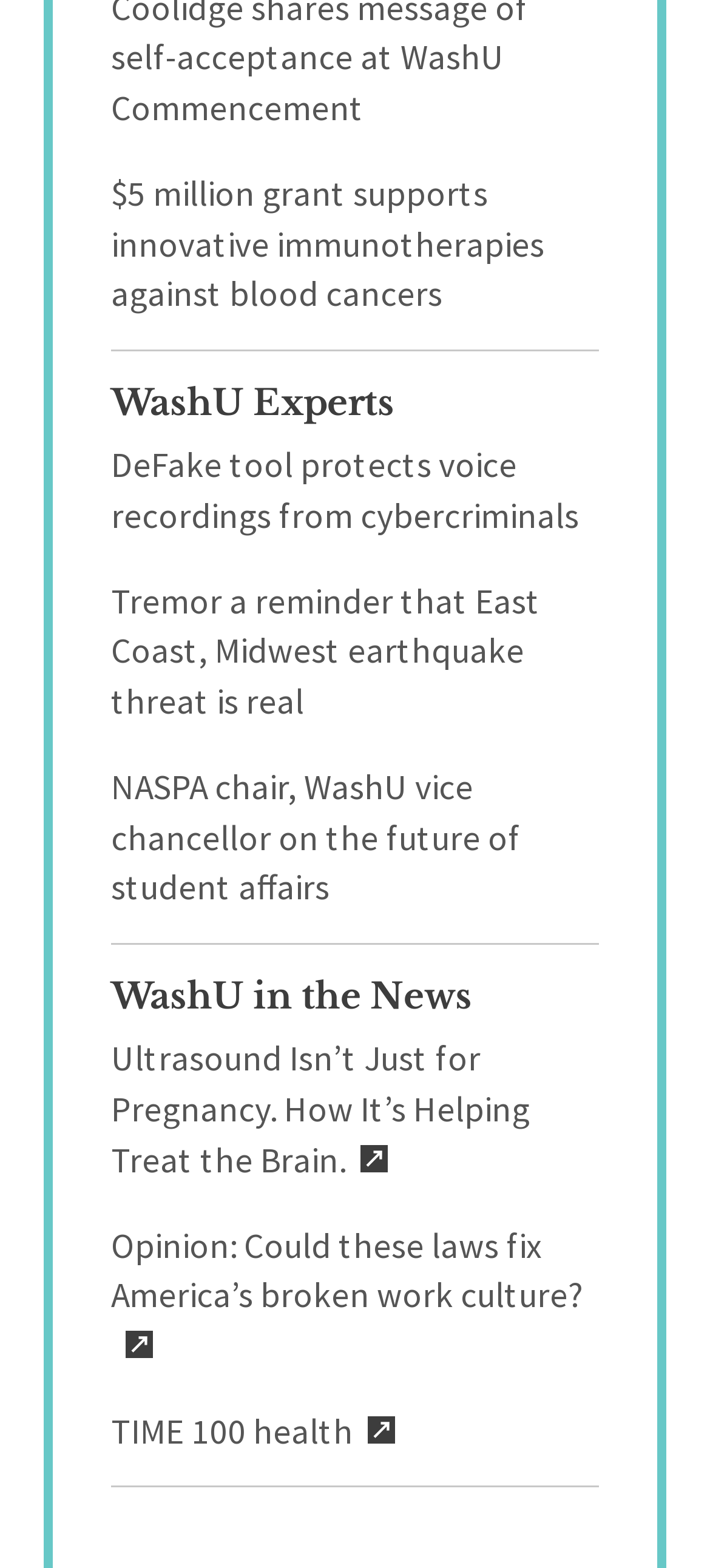Please reply to the following question using a single word or phrase: 
How many headings are on the webpage?

2